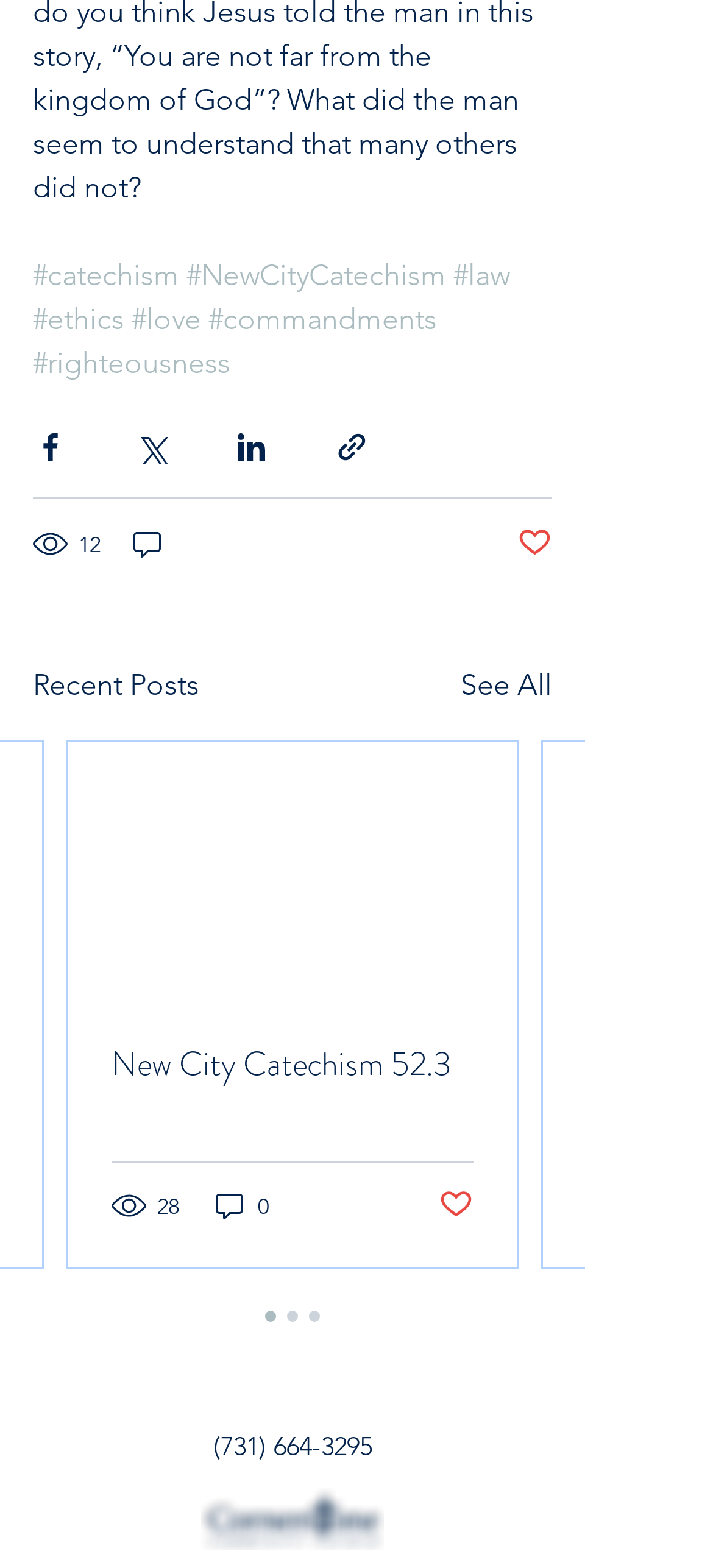From the webpage screenshot, predict the bounding box coordinates (top-left x, top-left y, bottom-right x, bottom-right y) for the UI element described here: Panel Discussion

None